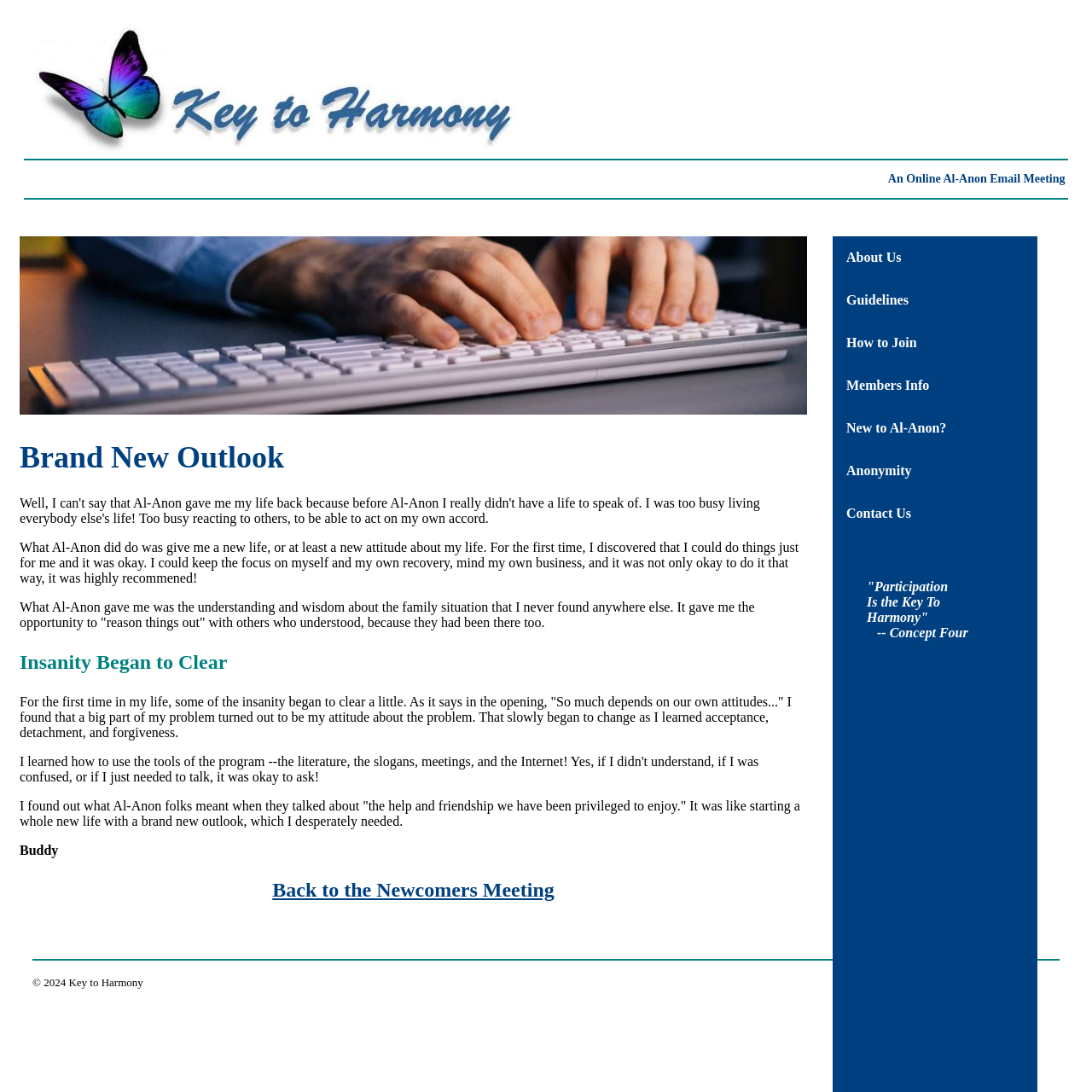Determine the bounding box coordinates of the clickable region to execute the instruction: "View Office 365 / Exchange Online". The coordinates should be four float numbers between 0 and 1, denoted as [left, top, right, bottom].

None